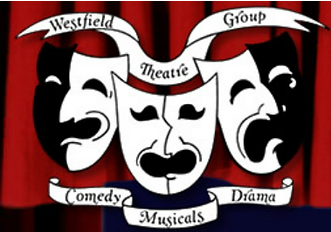How many theatrical masks are in the logo?
Give a comprehensive and detailed explanation for the question.

The logo features three classic theatrical masks, each expressing different emotions: joy, tragedy, and comedy, which symbolize the diverse range of performances and productions of the Westfield Theatre Group.